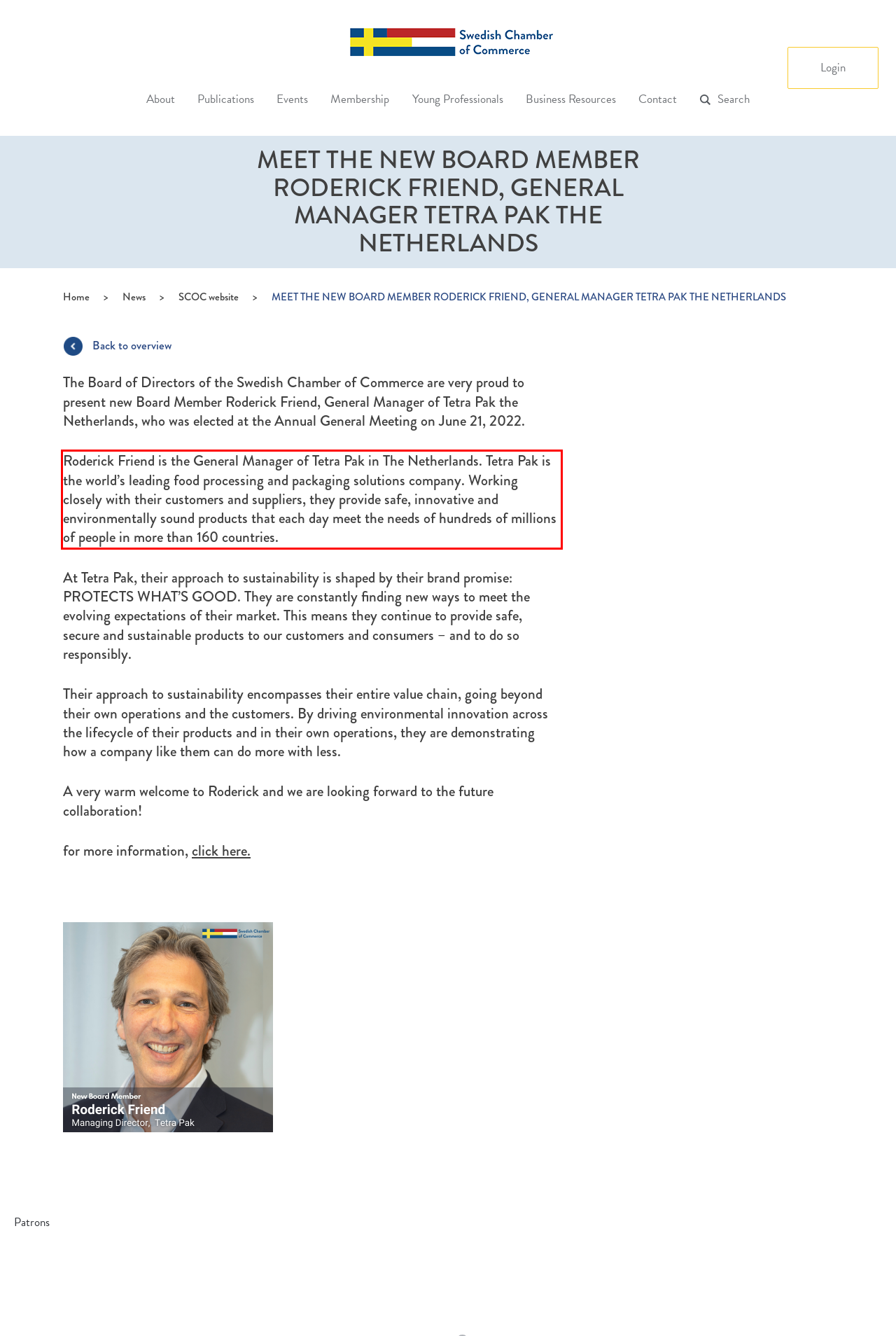Identify and transcribe the text content enclosed by the red bounding box in the given screenshot.

Roderick Friend is the General Manager of Tetra Pak in The Netherlands. Tetra Pak is the world’s leading food processing and packaging solutions company. Working closely with their customers and suppliers, they provide safe, innovative and environmentally sound products that each day meet the needs of hundreds of millions of people in more than 160 countries.